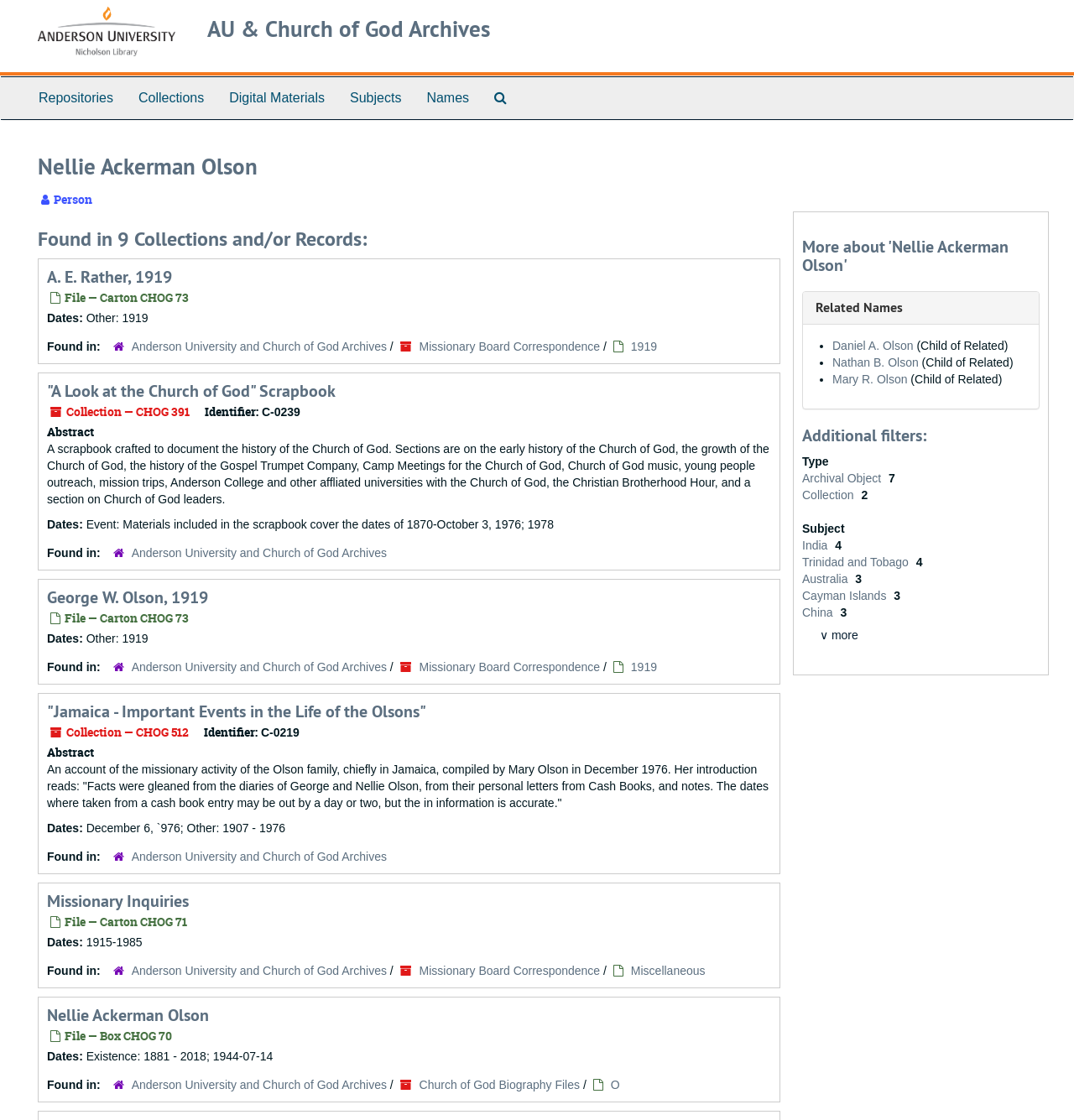Locate the UI element described by Church of God Biography Files in the provided webpage screenshot. Return the bounding box coordinates in the format (top-left x, top-left y, bottom-right x, bottom-right y), ensuring all values are between 0 and 1.

[0.39, 0.963, 0.54, 0.975]